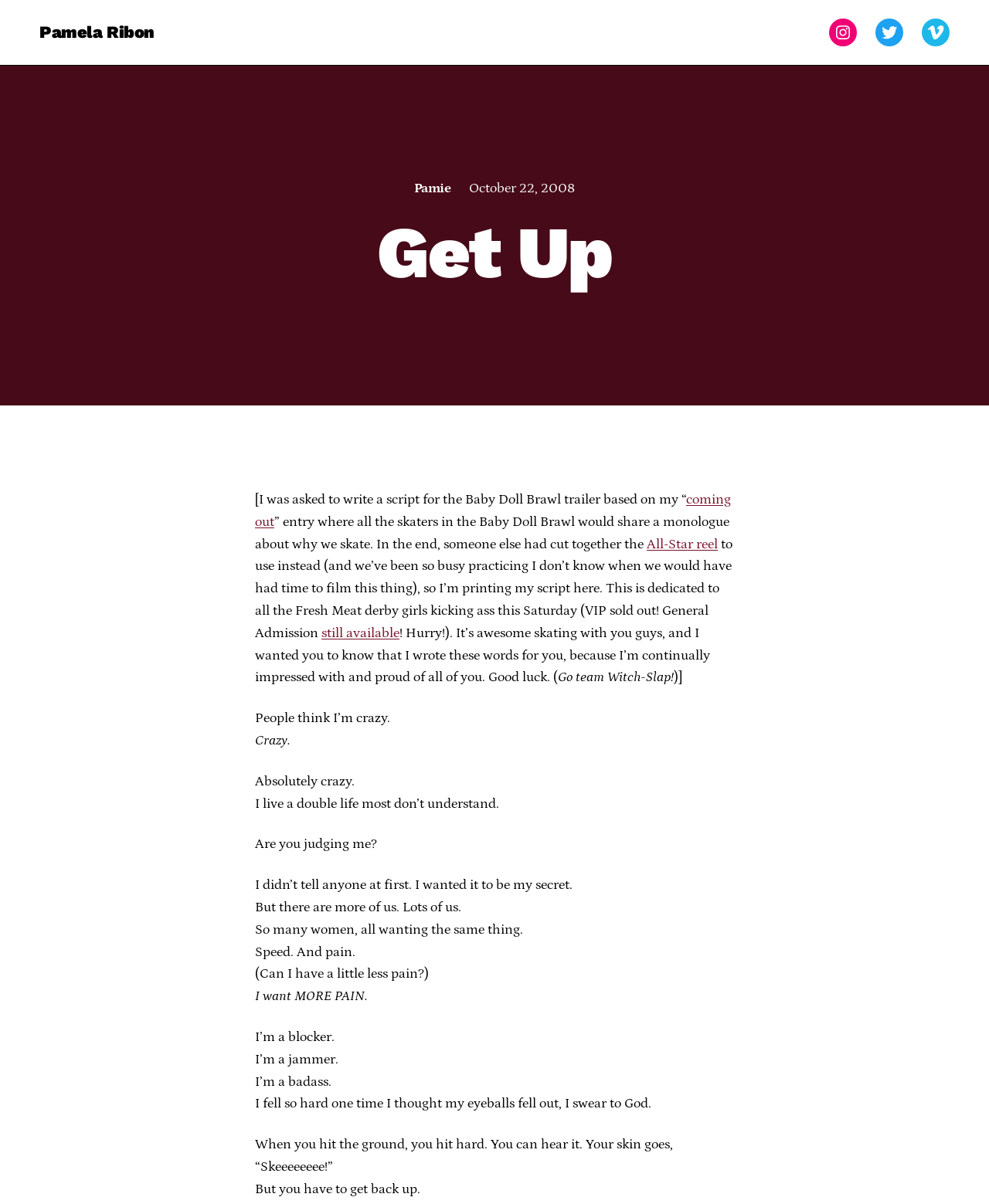What is the author's attitude towards pain?
Based on the screenshot, provide a one-word or short-phrase response.

Mixed